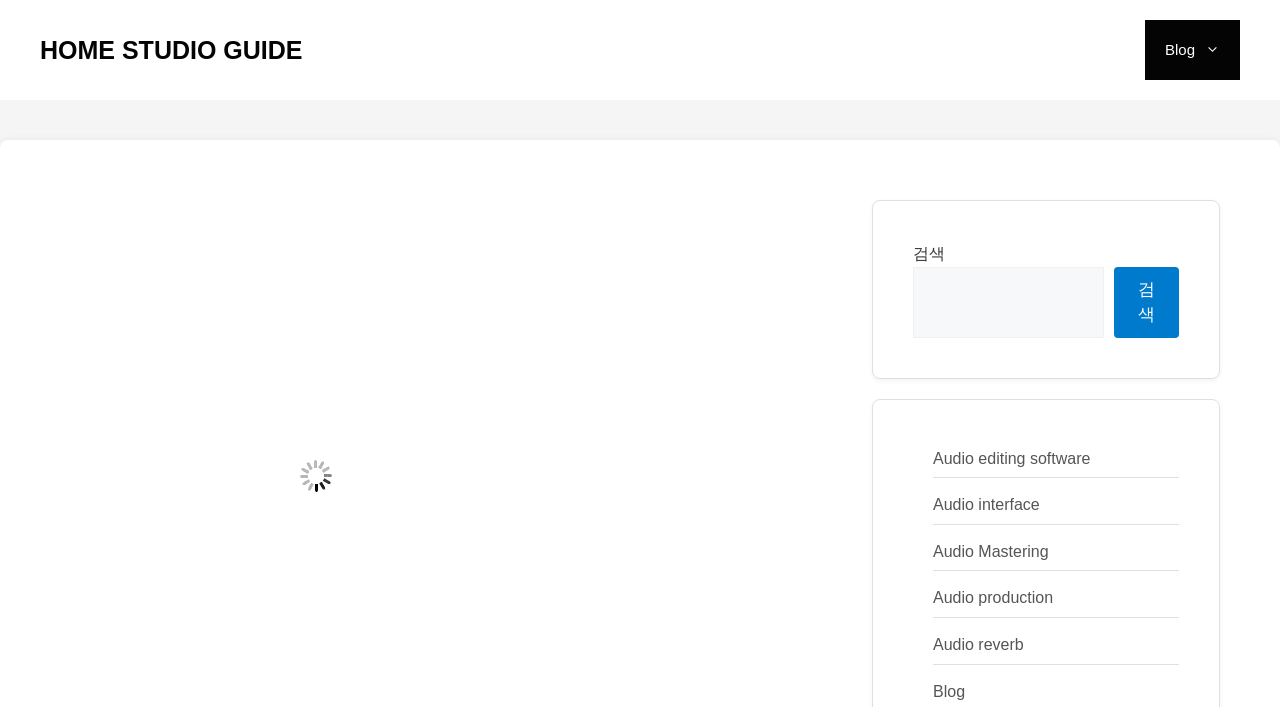Please specify the bounding box coordinates of the clickable section necessary to execute the following command: "search for something".

[0.713, 0.377, 0.863, 0.478]